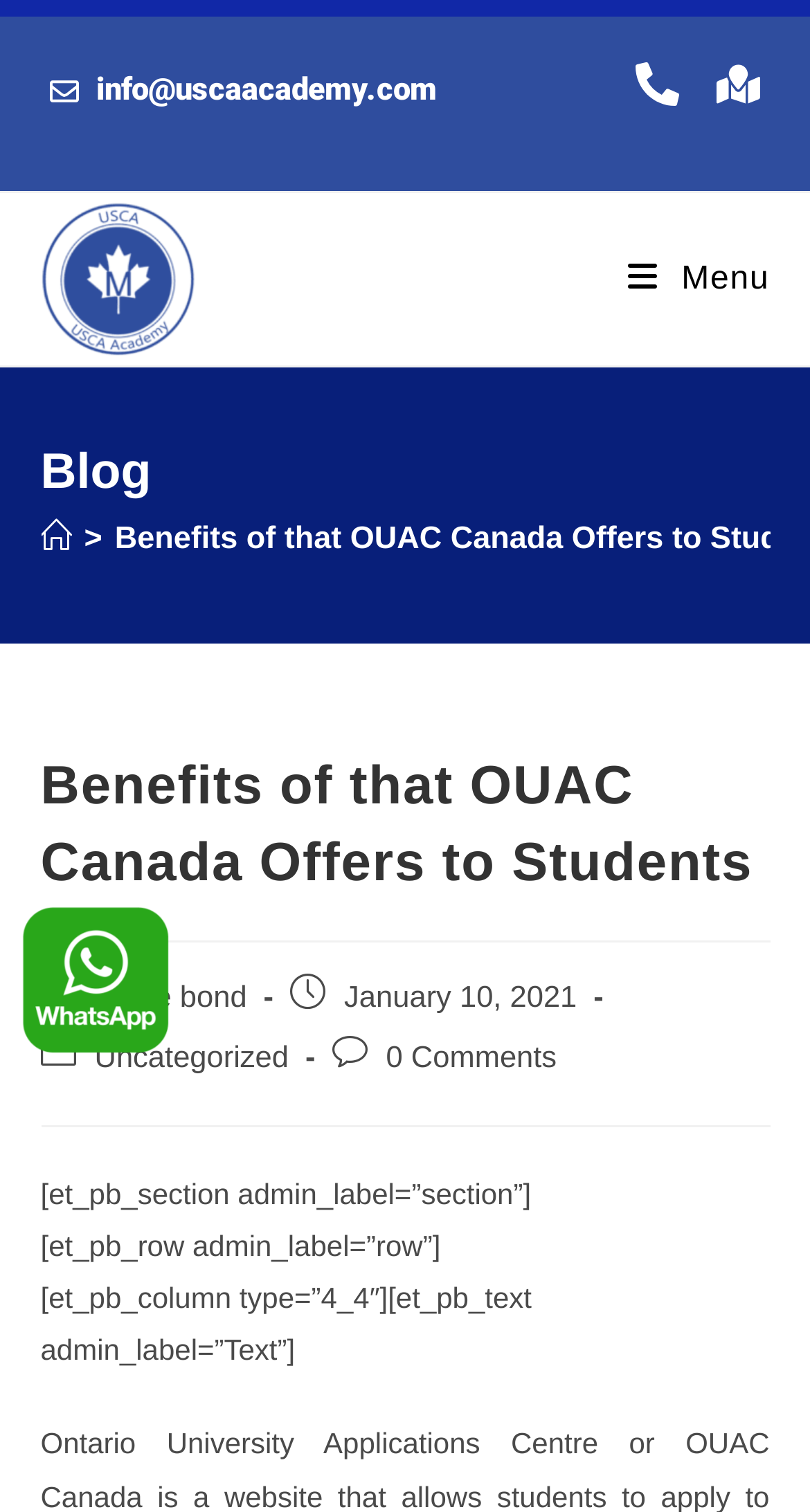Pinpoint the bounding box coordinates of the element you need to click to execute the following instruction: "View the blog". The bounding box should be represented by four float numbers between 0 and 1, in the format [left, top, right, bottom].

[0.05, 0.289, 0.95, 0.336]